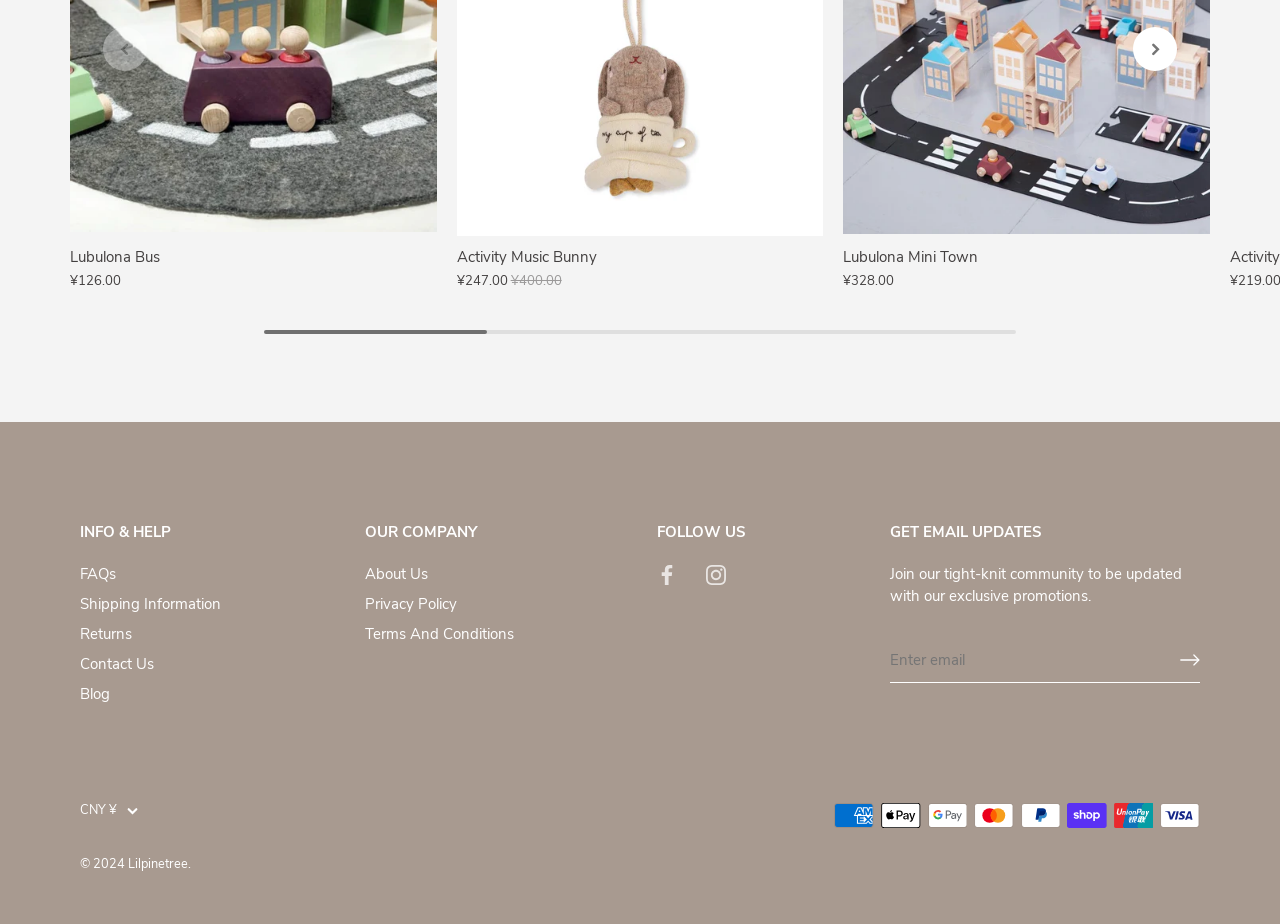Please determine the bounding box coordinates of the section I need to click to accomplish this instruction: "Click on Lubulona Bus".

[0.055, 0.255, 0.341, 0.314]